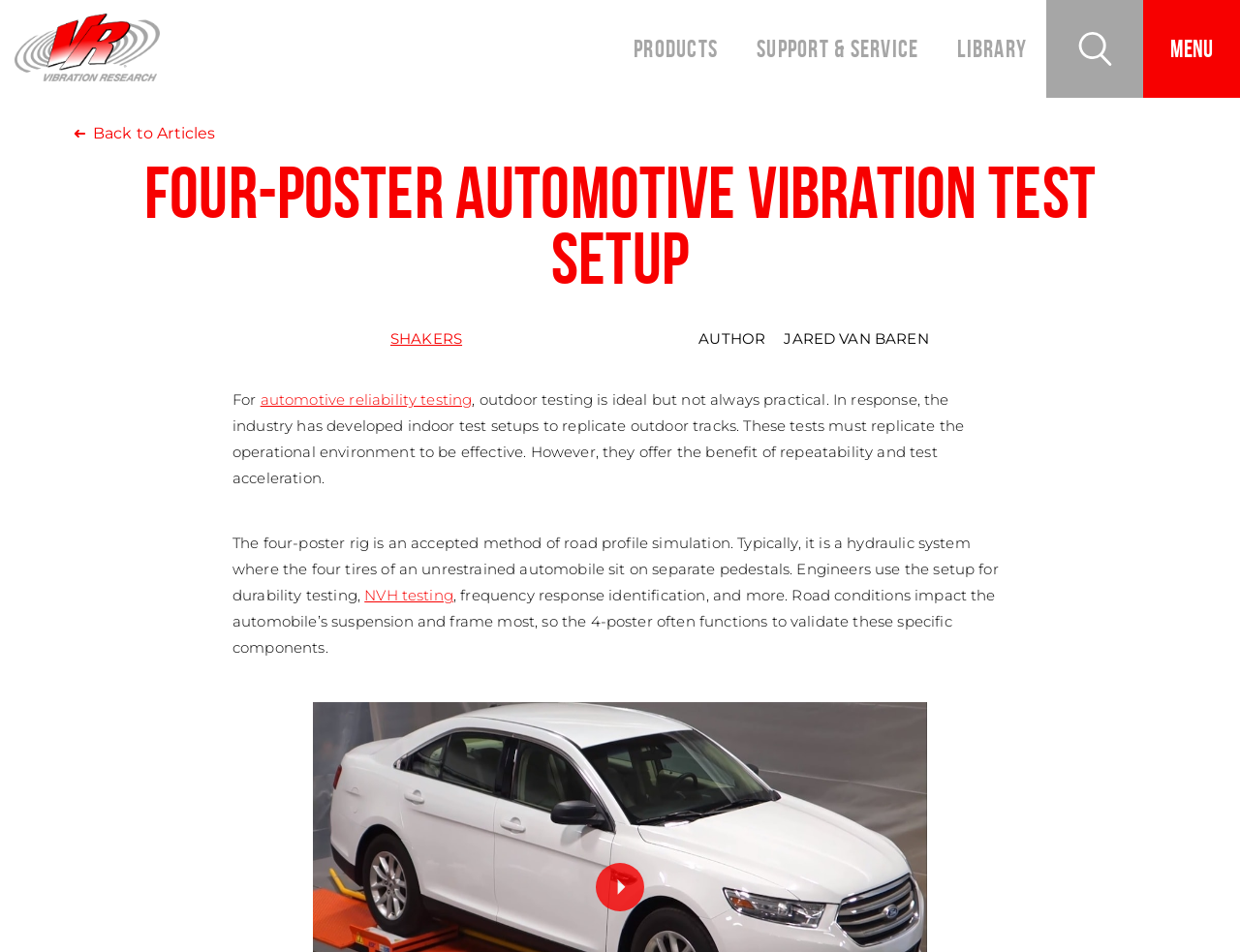What is the benefit of indoor test setups?
Use the information from the image to give a detailed answer to the question.

According to the webpage, indoor test setups offer the benefit of repeatability and test acceleration, which is not always possible with outdoor testing.